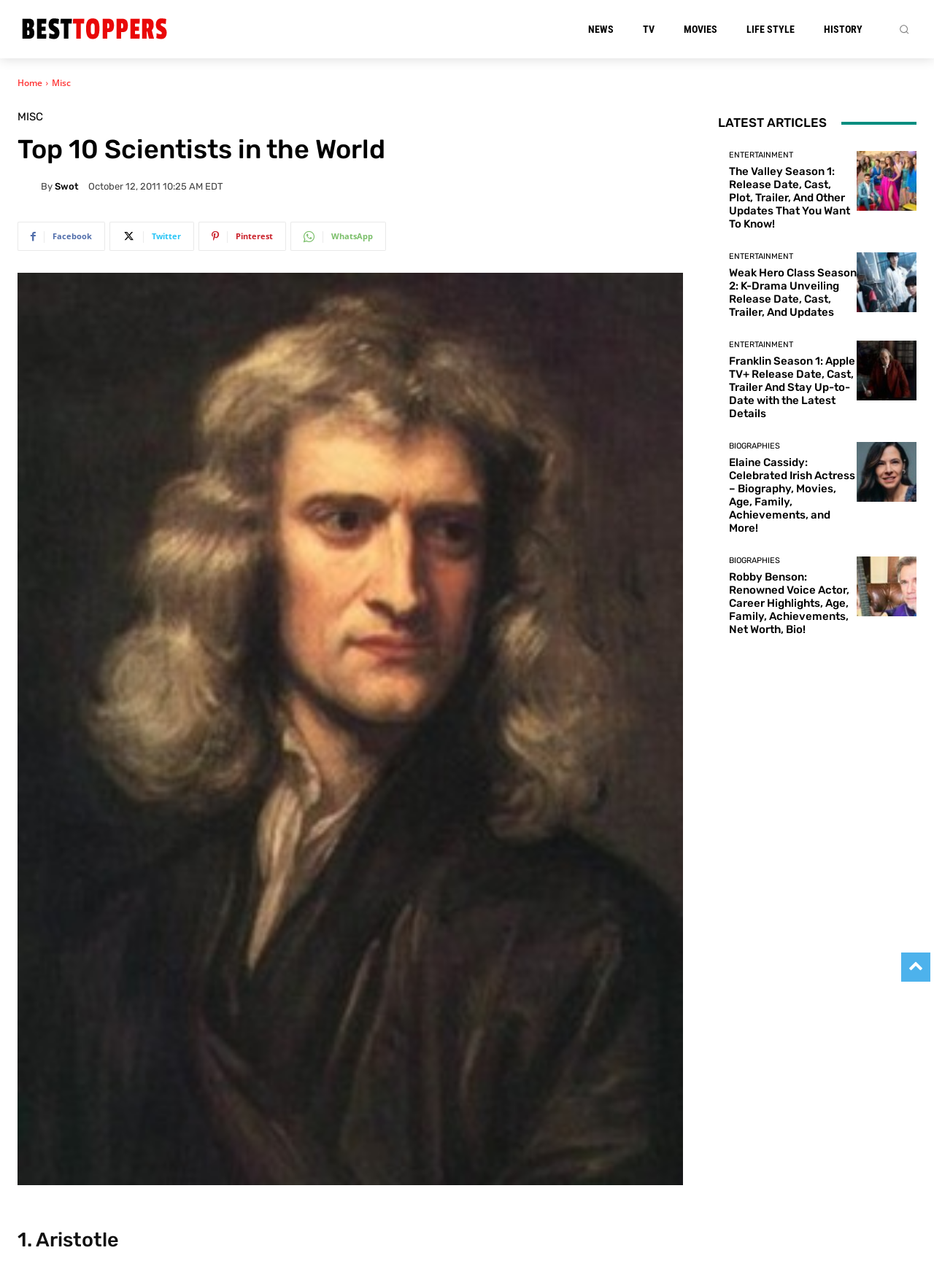Give a one-word or short-phrase answer to the following question: 
What is the name of the scientist with an image?

Sir Isaac Newton